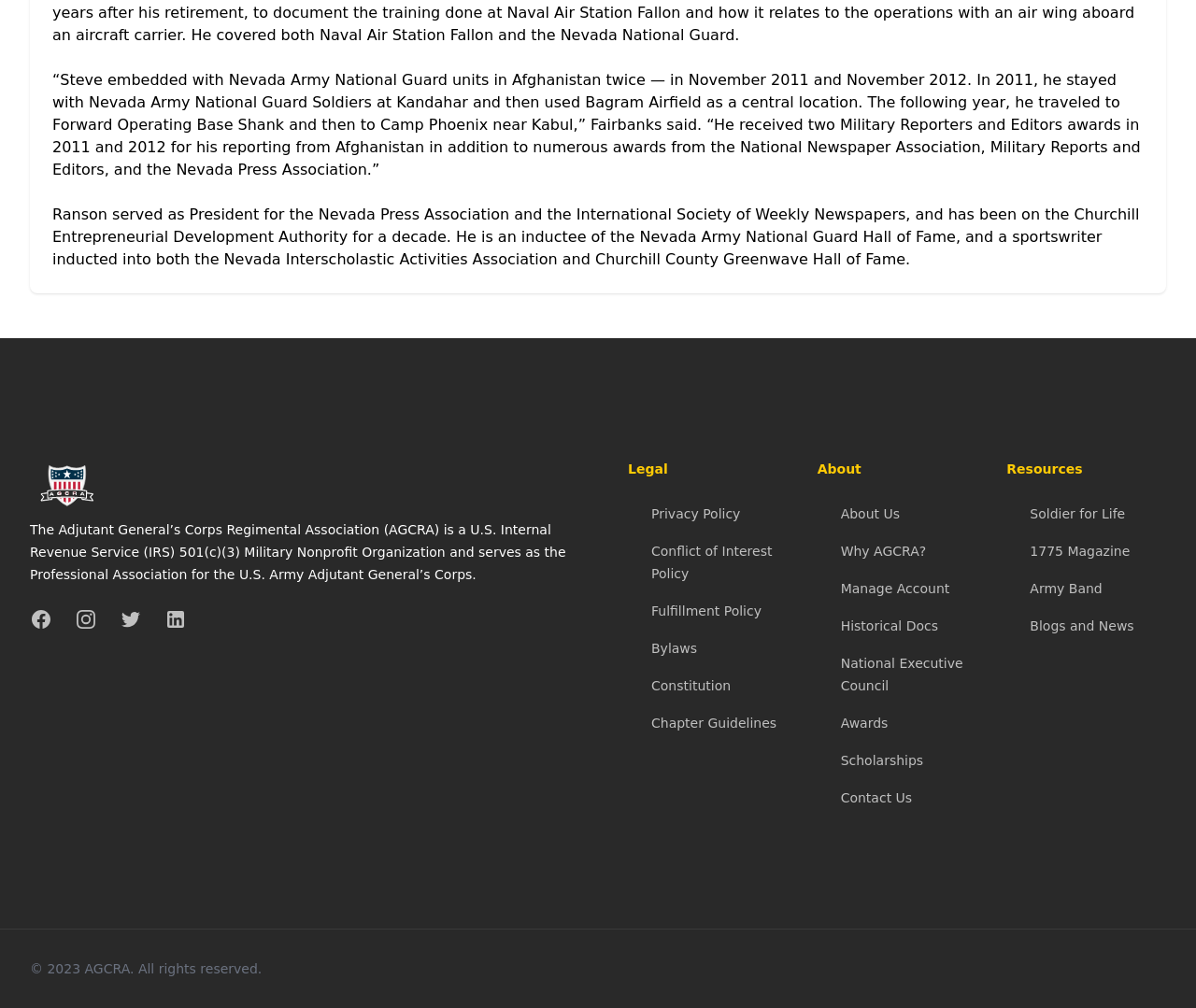From the webpage screenshot, predict the bounding box of the UI element that matches this description: "Bylaws".

[0.545, 0.636, 0.583, 0.651]